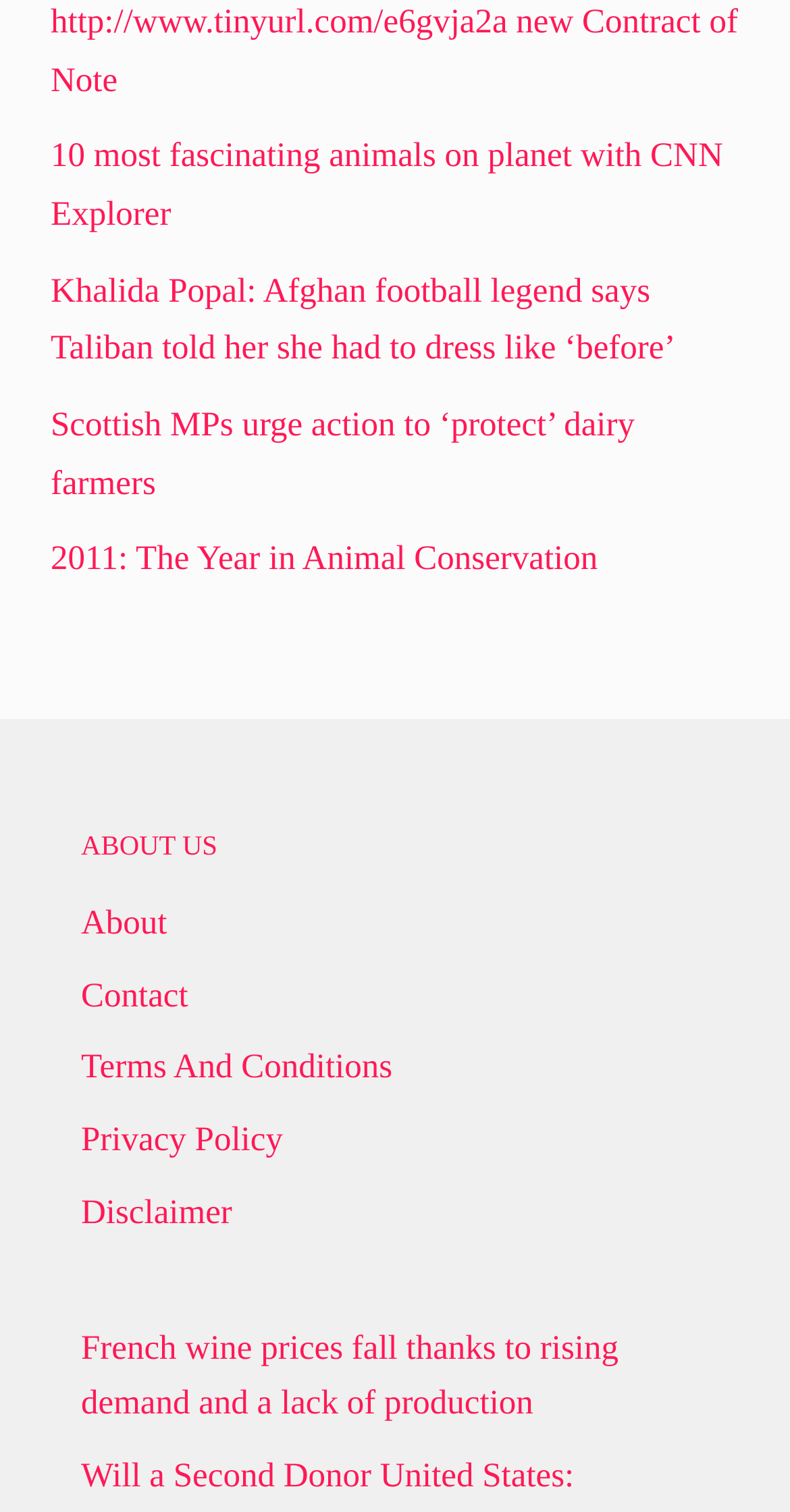Predict the bounding box coordinates for the UI element described as: "http://www.tinyurl.com/e6gvja2a new Contract of Note". The coordinates should be four float numbers between 0 and 1, presented as [left, top, right, bottom].

[0.064, 0.001, 0.934, 0.065]